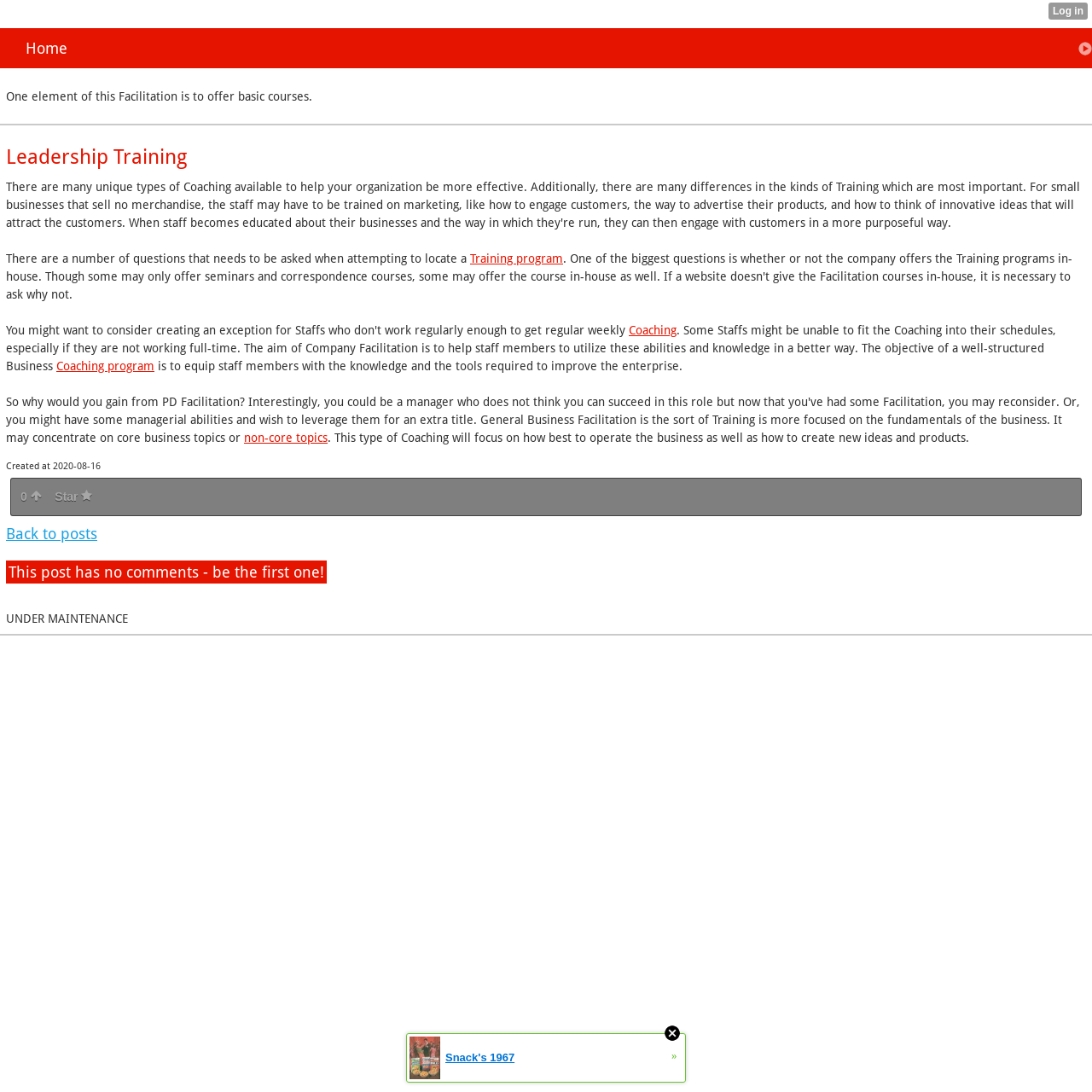Locate the bounding box coordinates of the element that needs to be clicked to carry out the instruction: "explore coaching options". The coordinates should be given as four float numbers ranging from 0 to 1, i.e., [left, top, right, bottom].

[0.576, 0.296, 0.62, 0.309]